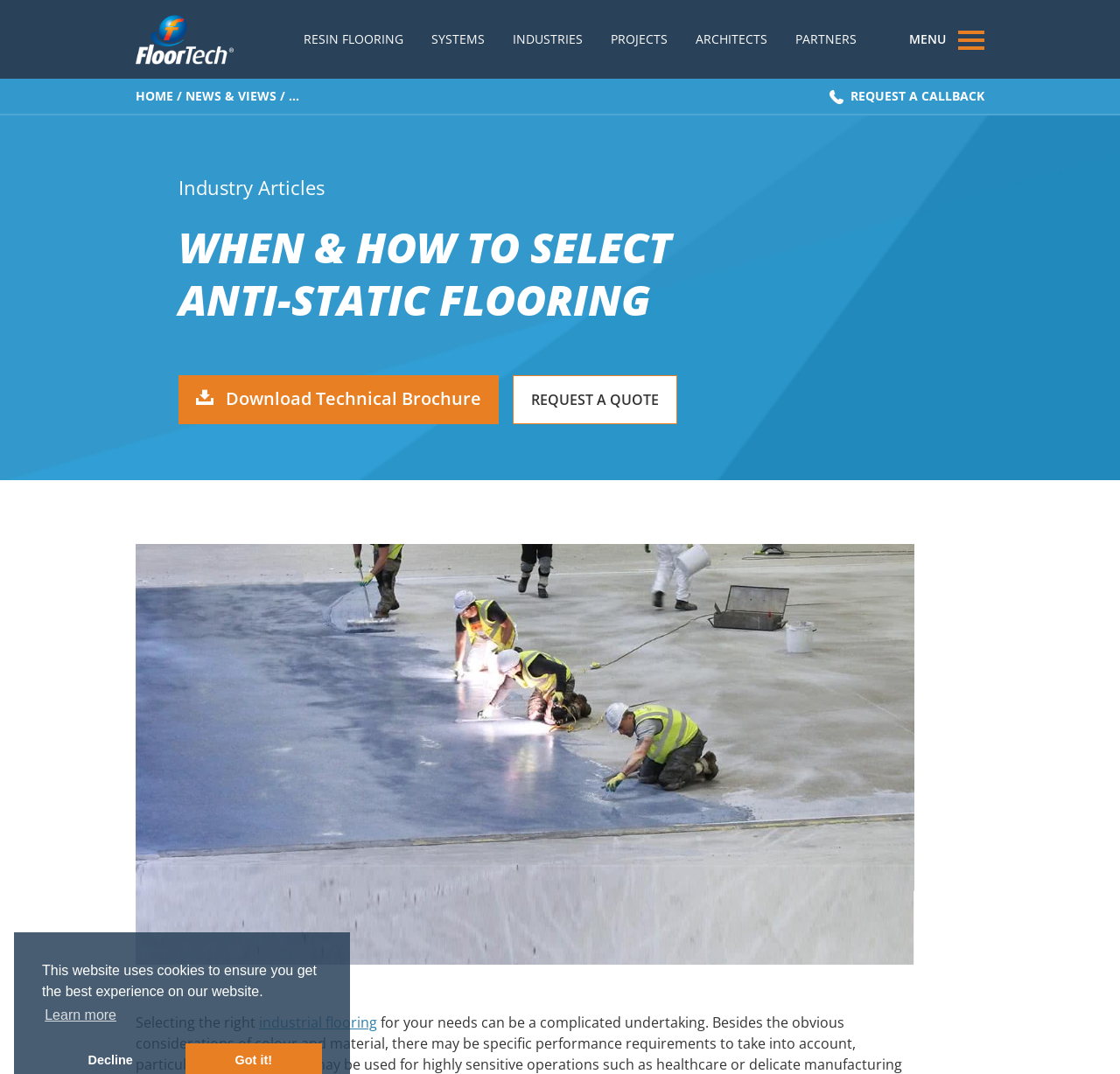Please locate the bounding box coordinates of the region I need to click to follow this instruction: "Click the industrial flooring link".

[0.231, 0.943, 0.337, 0.961]